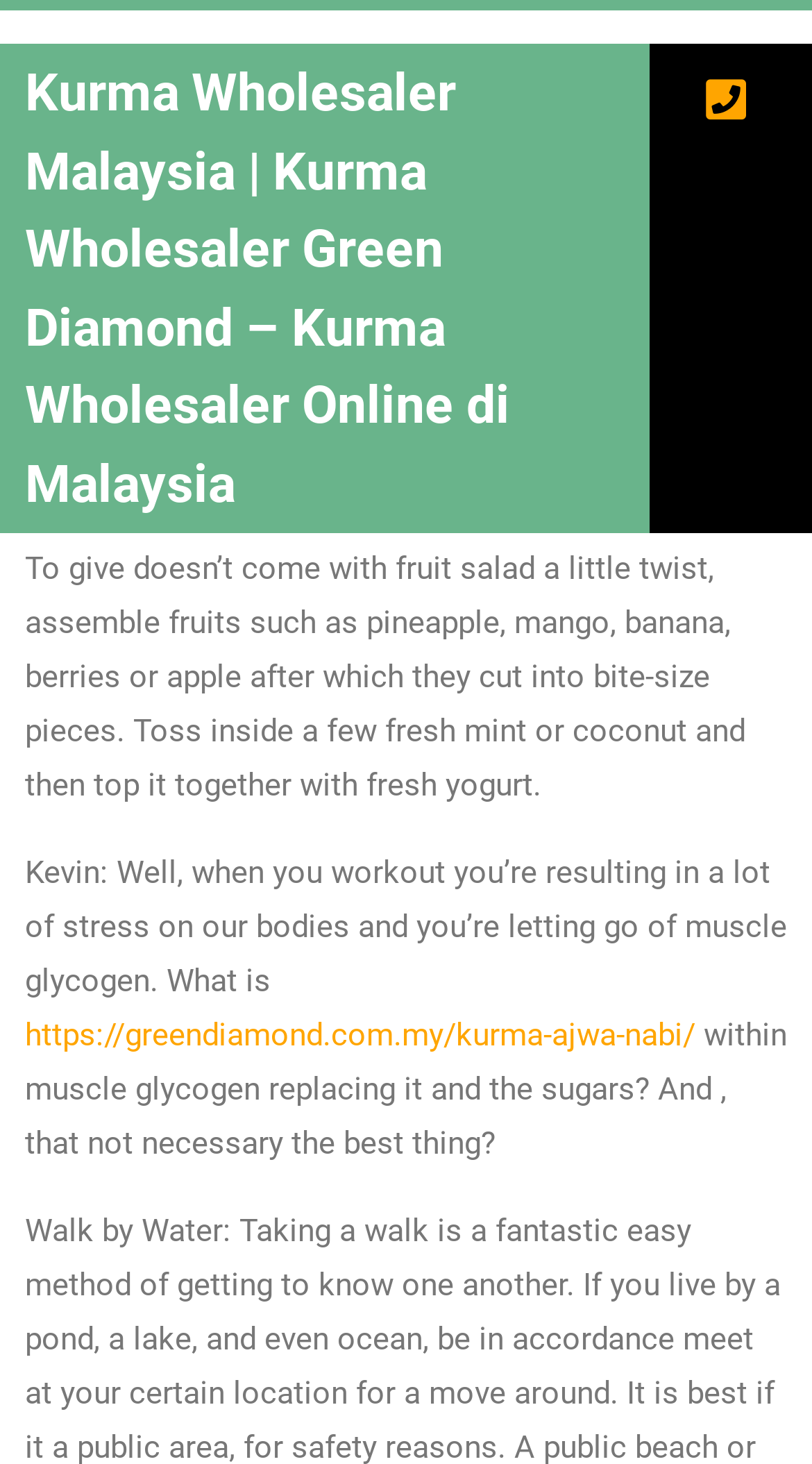What is the main topic of this webpage?
Look at the image and answer the question with a single word or phrase.

Healthy Eating